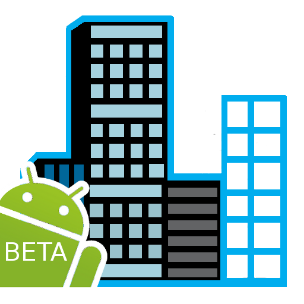What is the focus of the 'SightSpace 3D for Android Beta'?
Please respond to the question thoroughly and include all relevant details.

The image features the Android mascot with a 'BETA' label, which represents the 'SightSpace 3D for Android Beta', and the caption explains that it focuses on augmented reality and architectural visualization capabilities for Android devices.